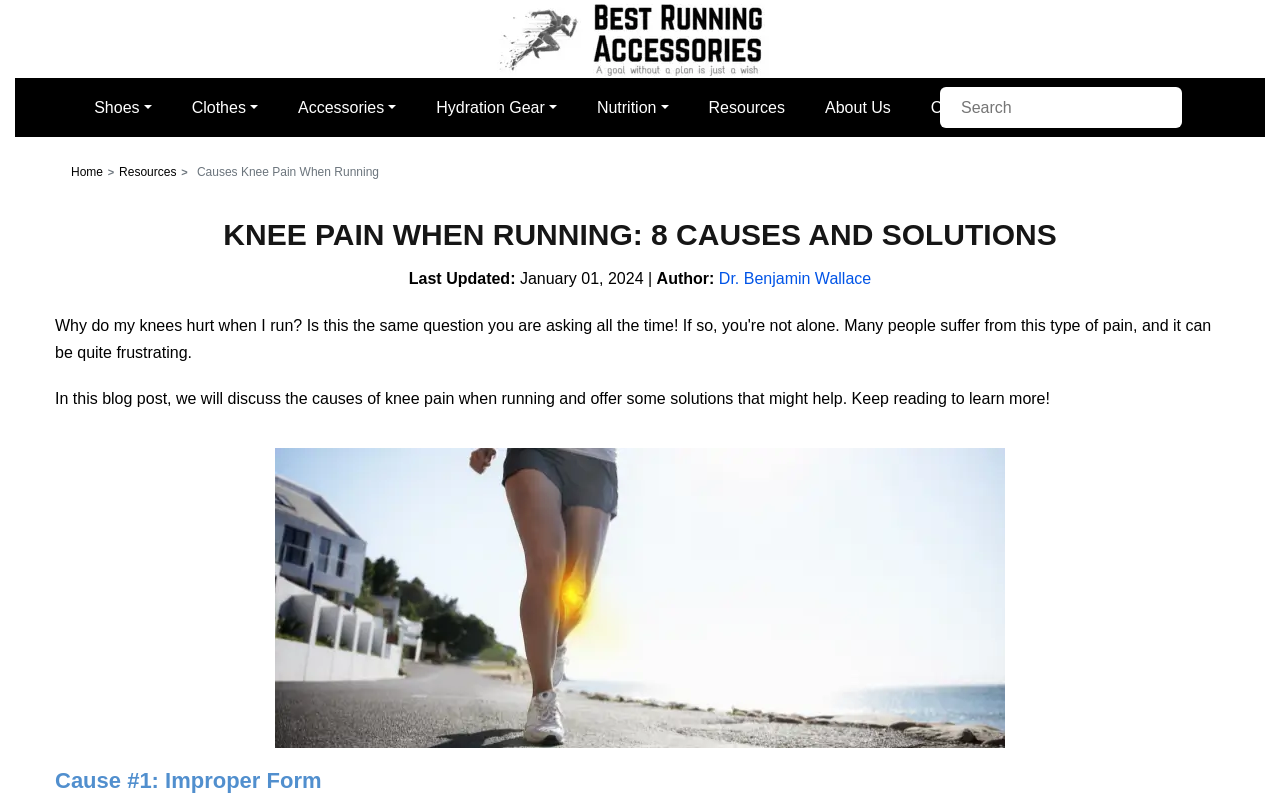Could you provide the bounding box coordinates for the portion of the screen to click to complete this instruction: "go to shoes page"?

[0.067, 0.097, 0.125, 0.17]